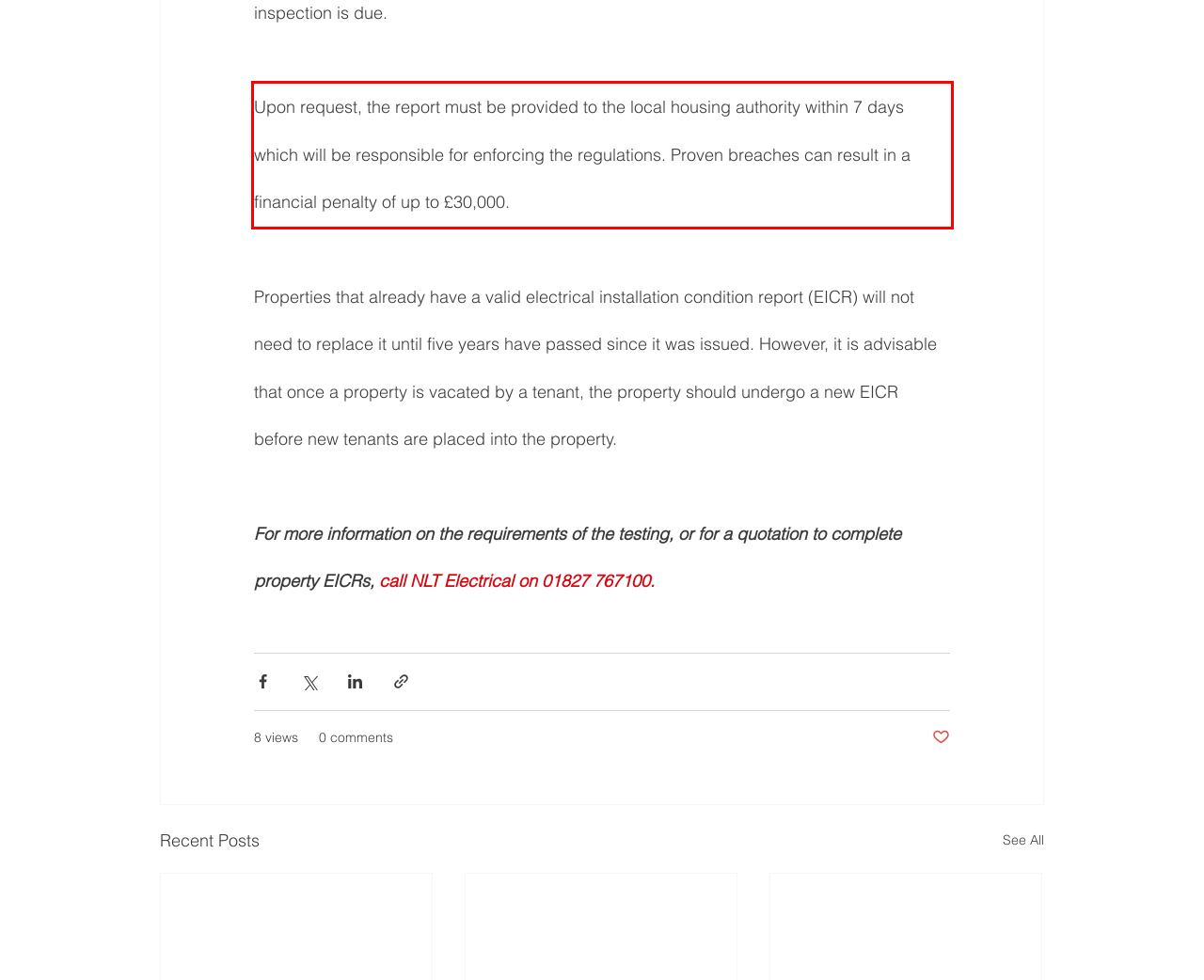Identify and transcribe the text content enclosed by the red bounding box in the given screenshot.

Upon request, the report must be provided to the local housing authority within 7 days which will be responsible for enforcing the regulations. Proven breaches can result in a financial penalty of up to £30,000.